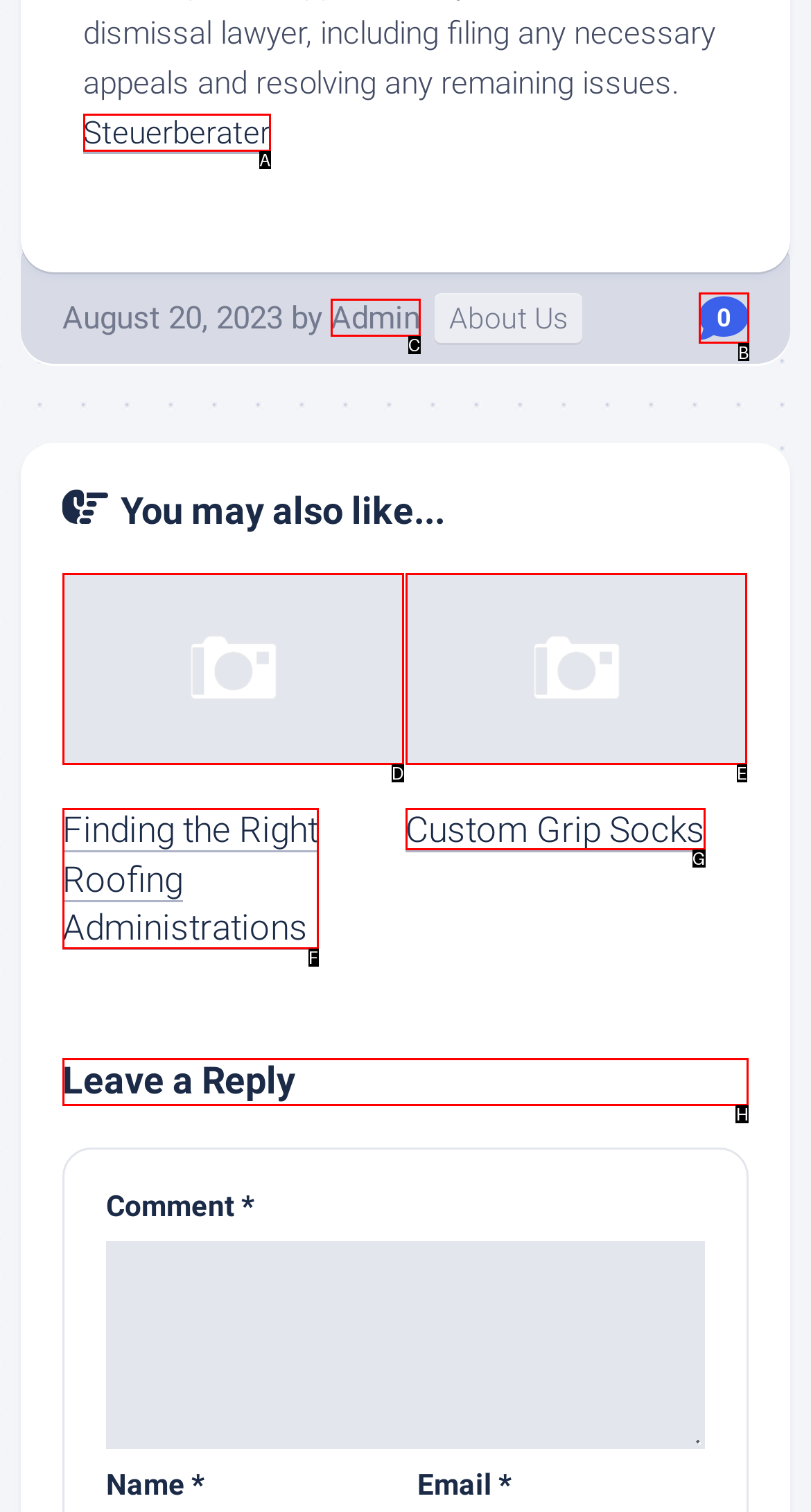Decide which HTML element to click to complete the task: Leave a reply Provide the letter of the appropriate option.

H